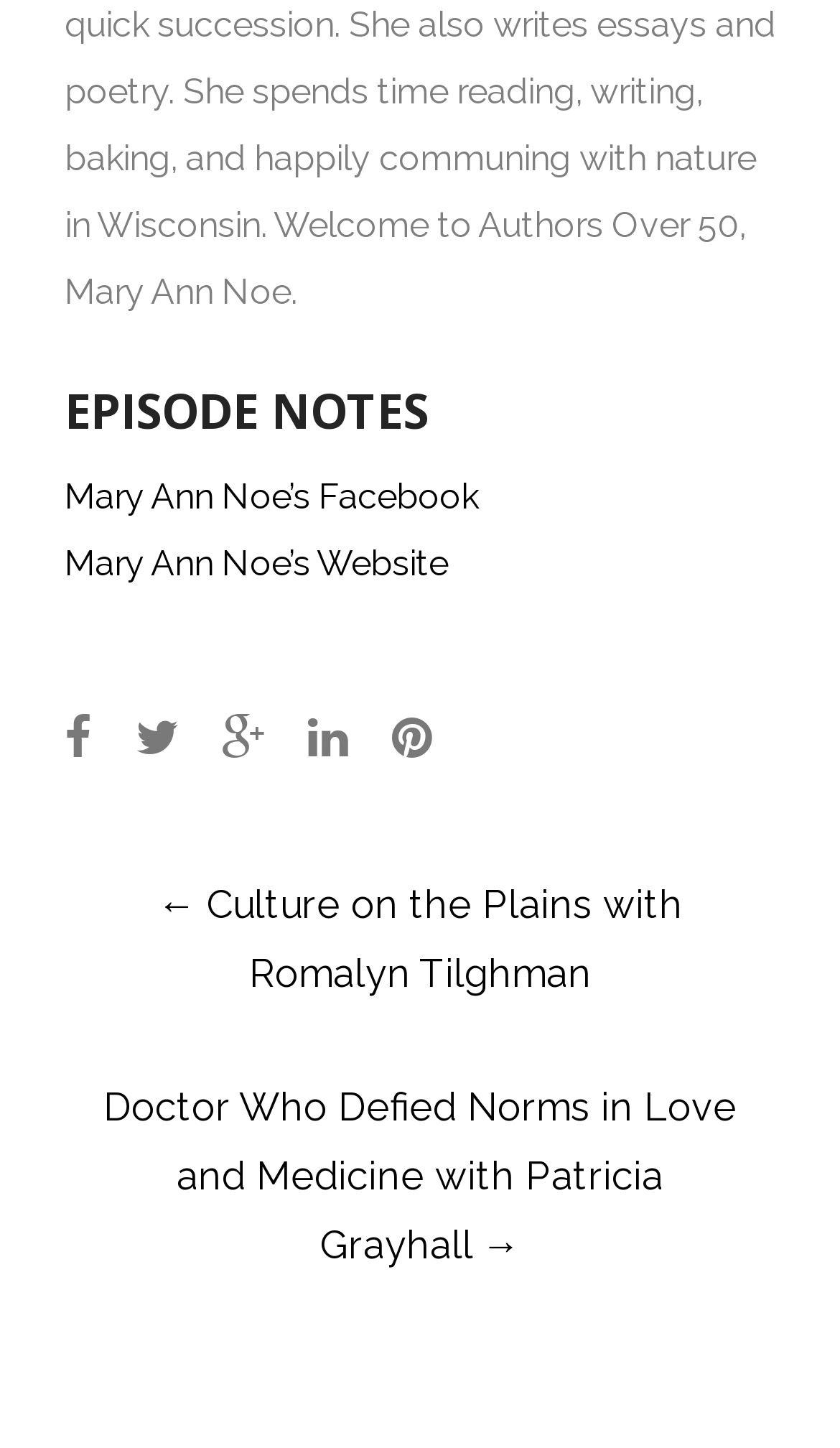Identify the bounding box of the UI element described as follows: "Mary Ann Noe’s Website". Provide the coordinates as four float numbers in the range of 0 to 1 [left, top, right, bottom].

[0.077, 0.374, 0.533, 0.403]